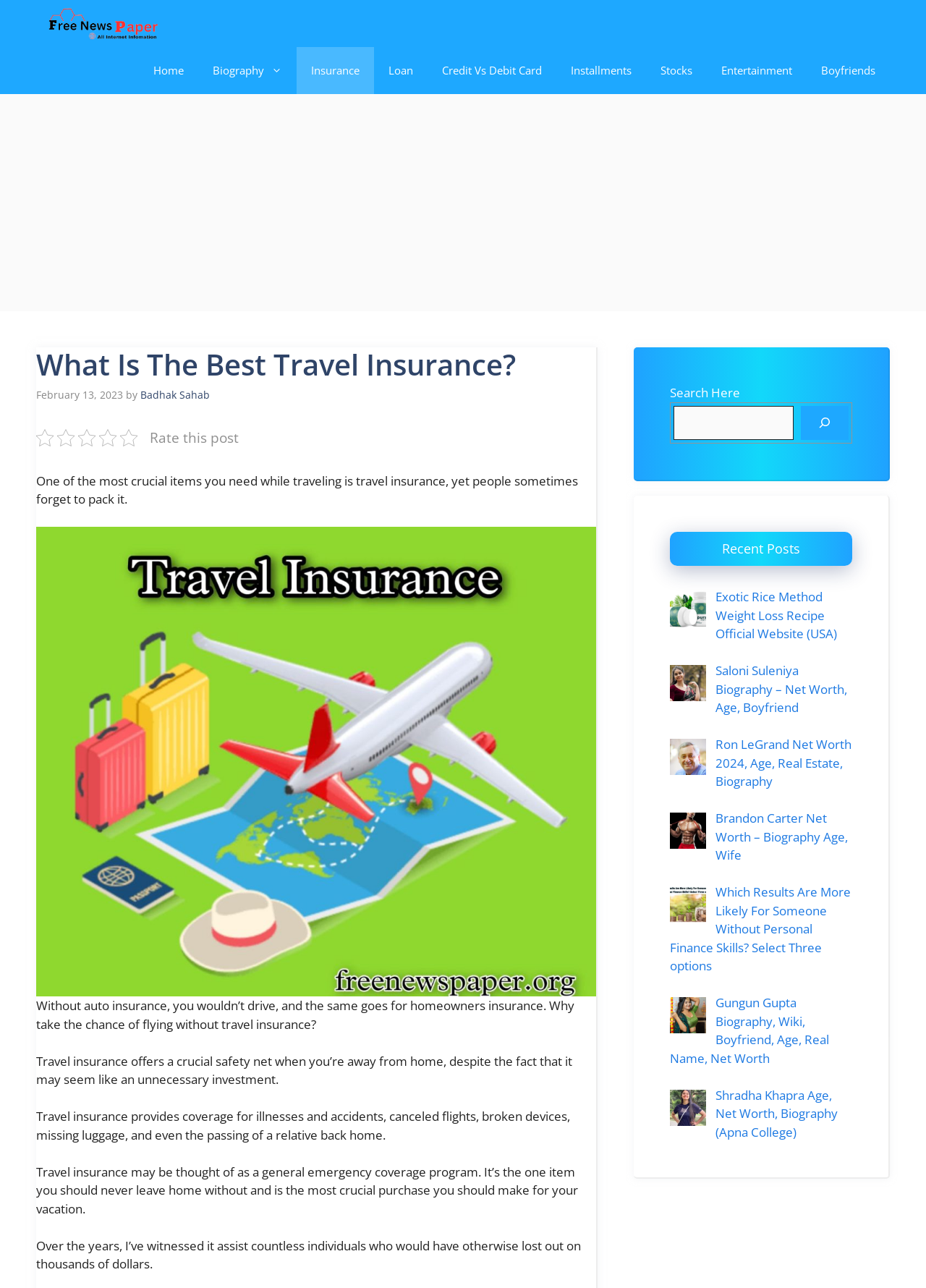Determine the coordinates of the bounding box for the clickable area needed to execute this instruction: "Click on the 'Insurance' link".

[0.32, 0.037, 0.404, 0.073]